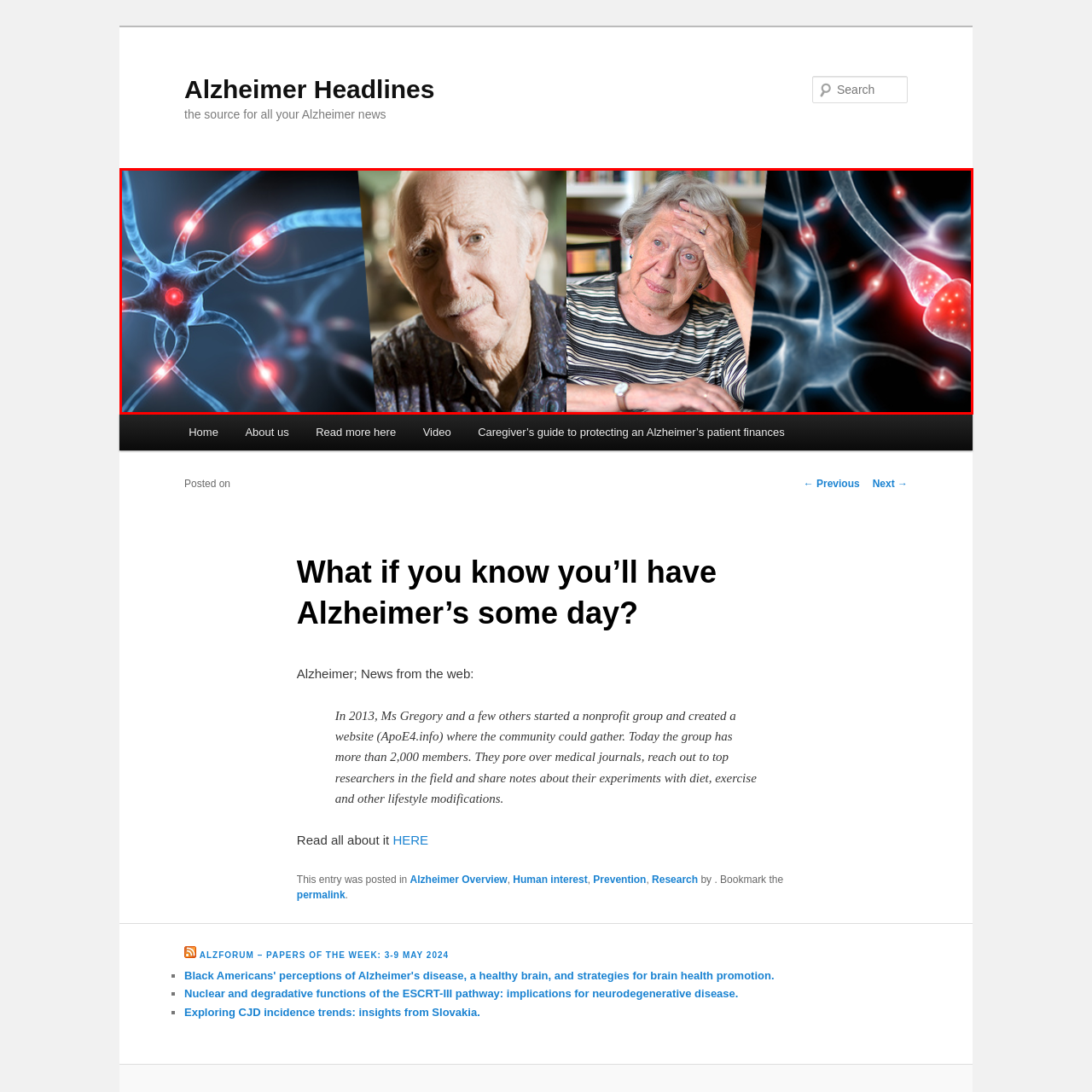Observe the image framed by the red bounding box and present a detailed answer to the following question, relying on the visual data provided: What is the main theme of the image?

The image presents a poignant visual narrative focused on Alzheimer's disease, juxtaposing human experiences with scientific imagery, creating a powerful commentary on the intersection of neuroscience and the human experience of Alzheimer's.